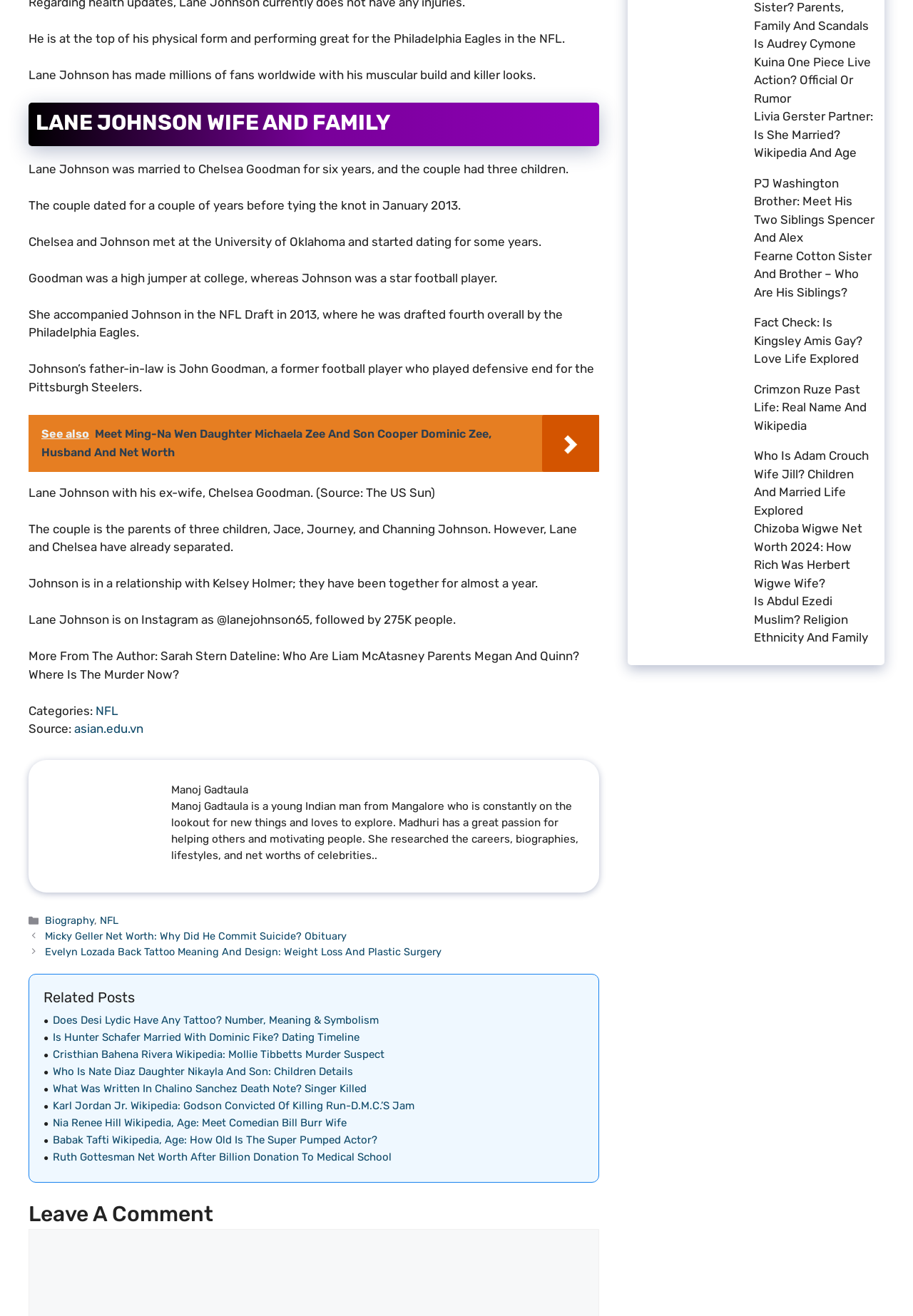Locate the bounding box coordinates of the element to click to perform the following action: 'Click the link to read about Lane Johnson's wife and family'. The coordinates should be given as four float values between 0 and 1, in the form of [left, top, right, bottom].

[0.031, 0.078, 0.656, 0.111]